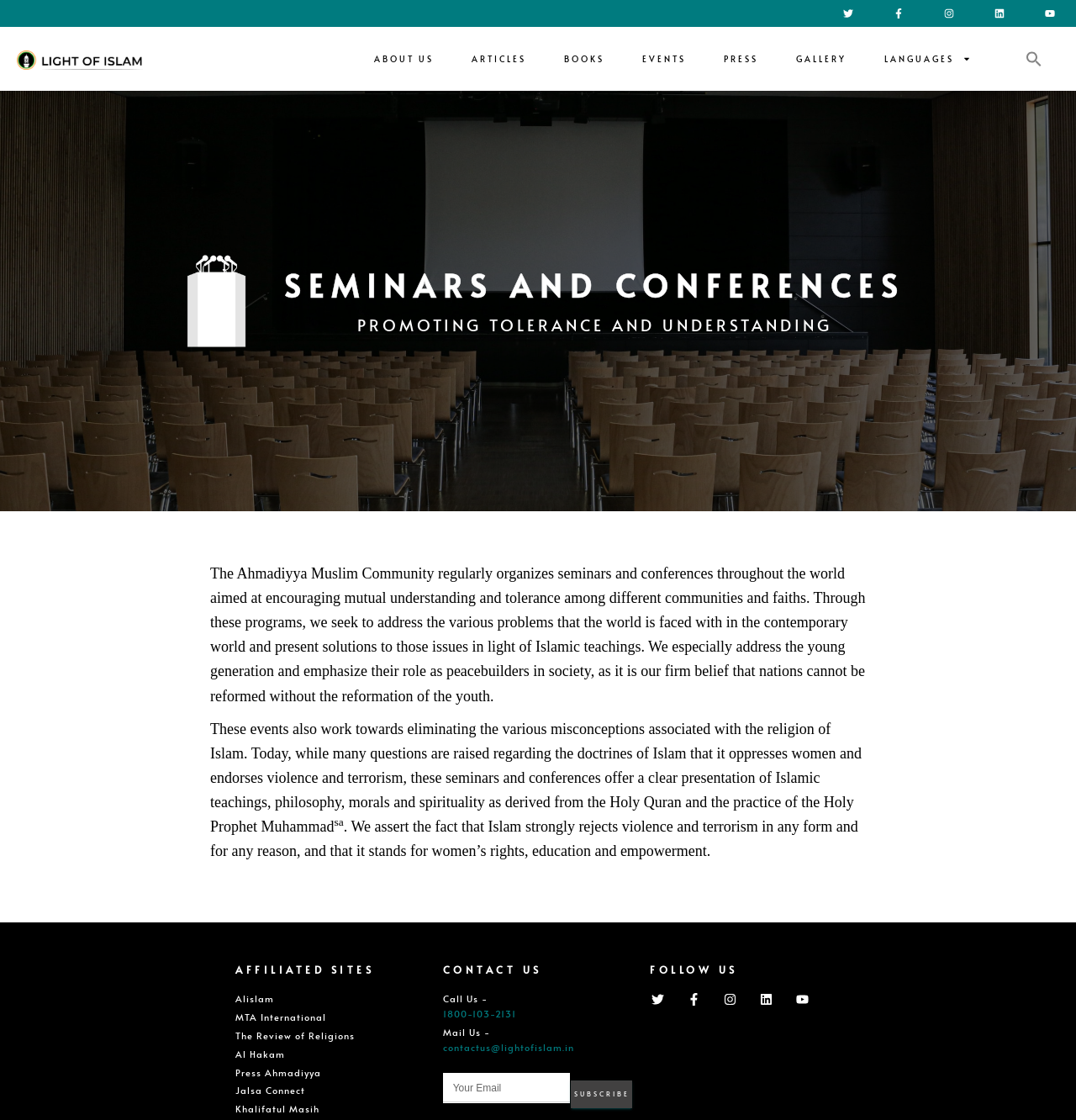What is the purpose of the seminars and conferences?
Examine the webpage screenshot and provide an in-depth answer to the question.

Based on the webpage content, the seminars and conferences organized by the Ahmadiyya Muslim Community aim to encourage mutual understanding and tolerance among different communities and faiths.